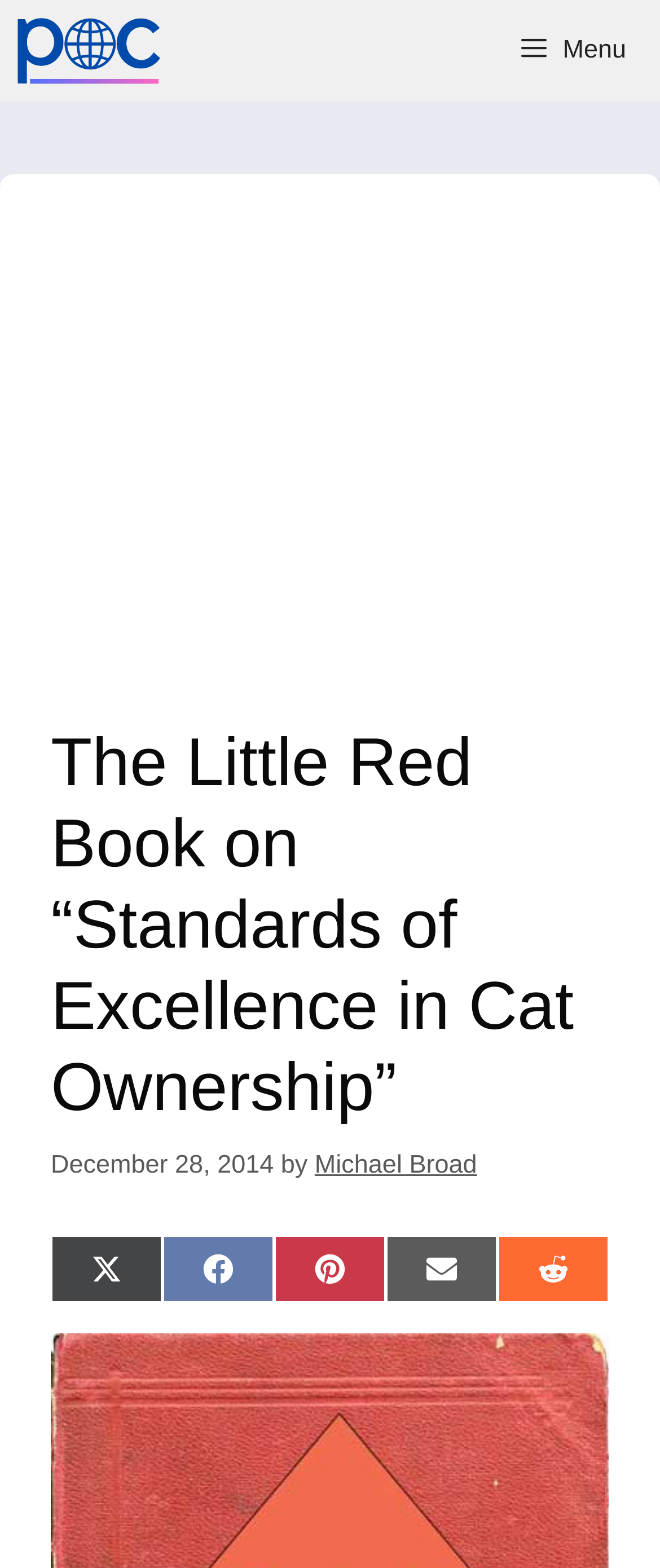Provide a brief response to the question below using a single word or phrase: 
Is the menu button expanded?

False